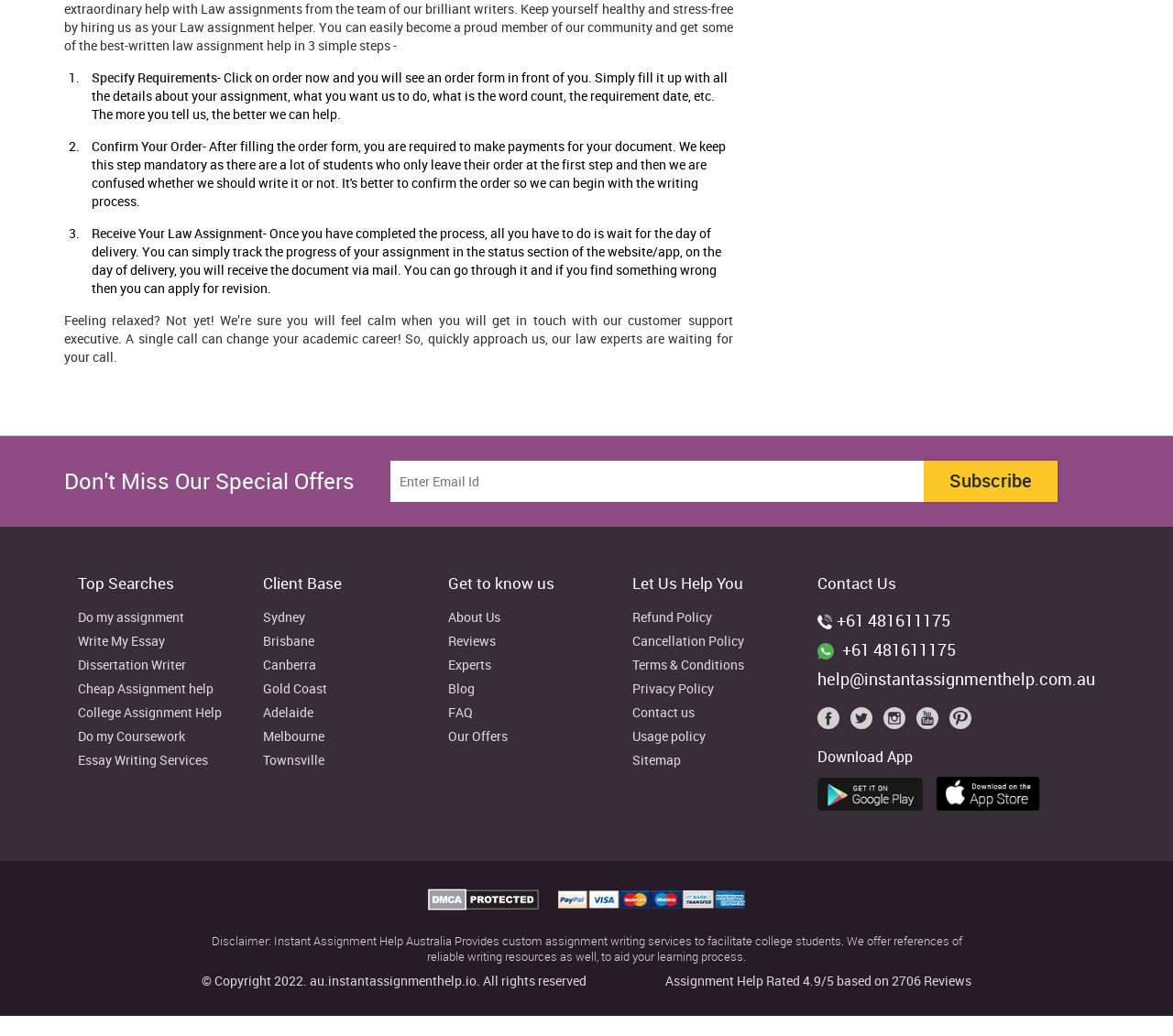Determine the bounding box coordinates of the region that needs to be clicked to achieve the task: "Read the disclaimer".

[0.18, 0.9, 0.82, 0.931]